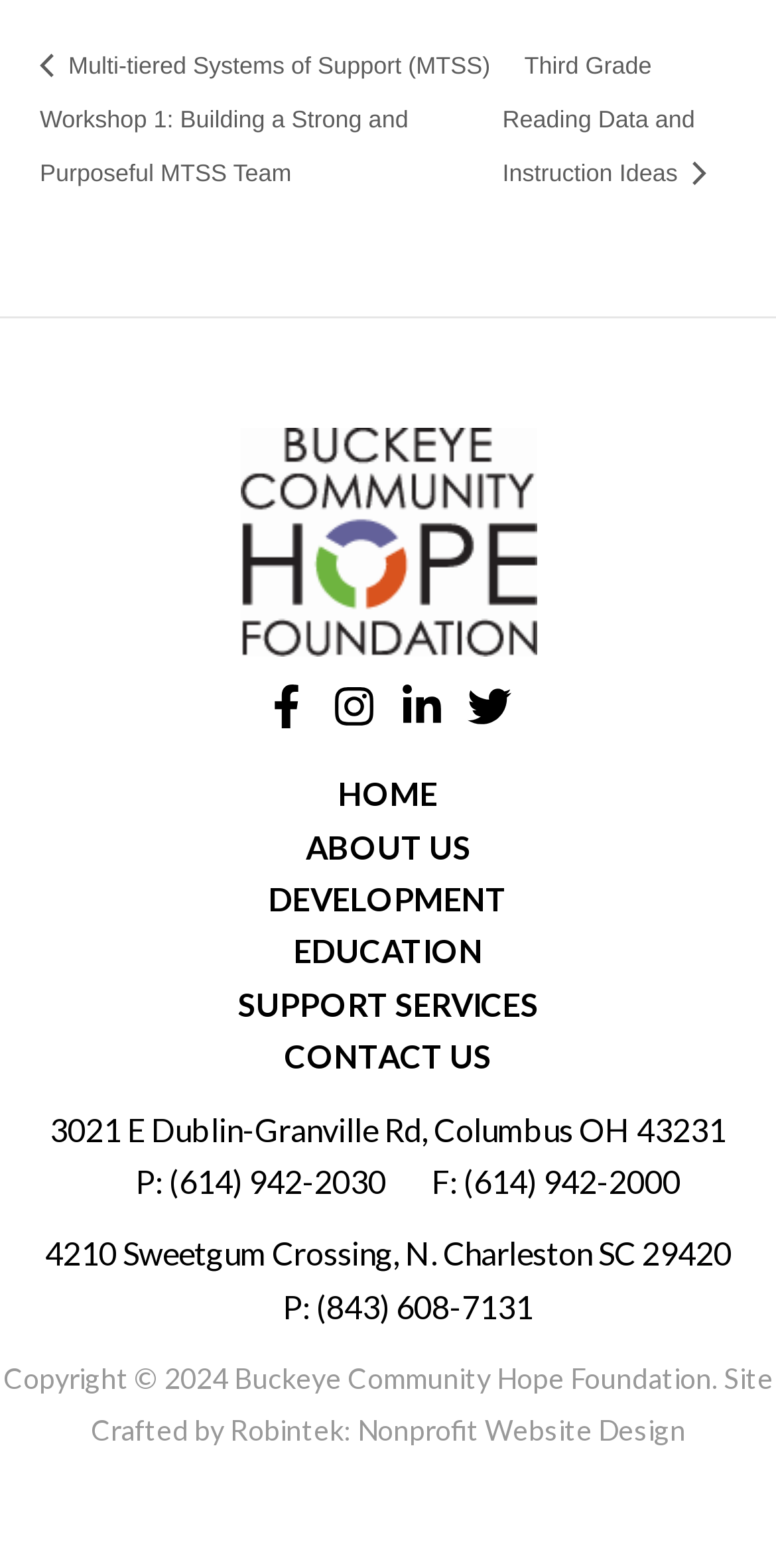What is the address of the organization in Columbus?
From the details in the image, provide a complete and detailed answer to the question.

I found the answer by examining the footer section of the webpage, where I saw a static text element with the address '3021 E Dublin-Granville Rd, Columbus OH 43231'.